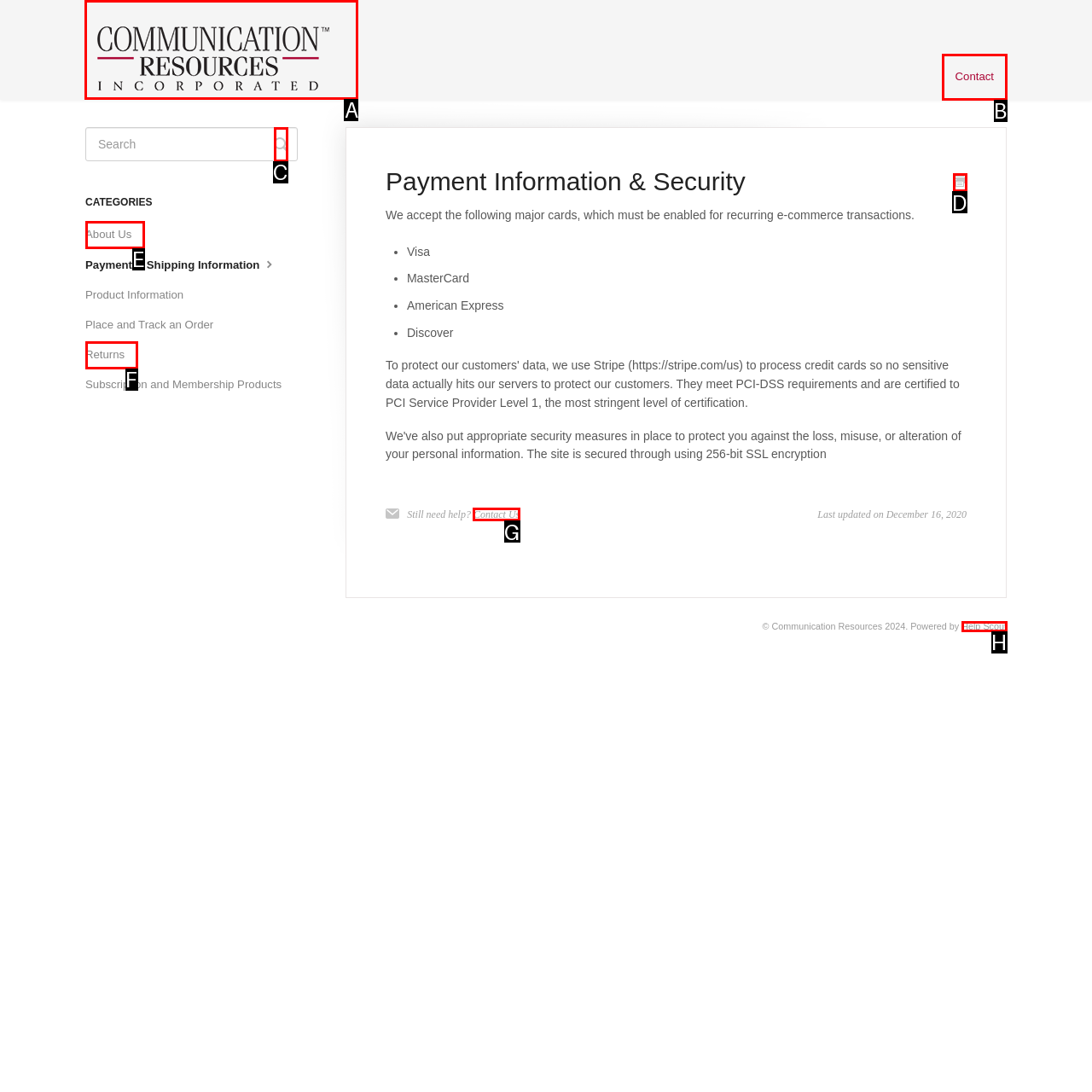Select the right option to accomplish this task: Go to Communication Resources. Reply with the letter corresponding to the correct UI element.

A